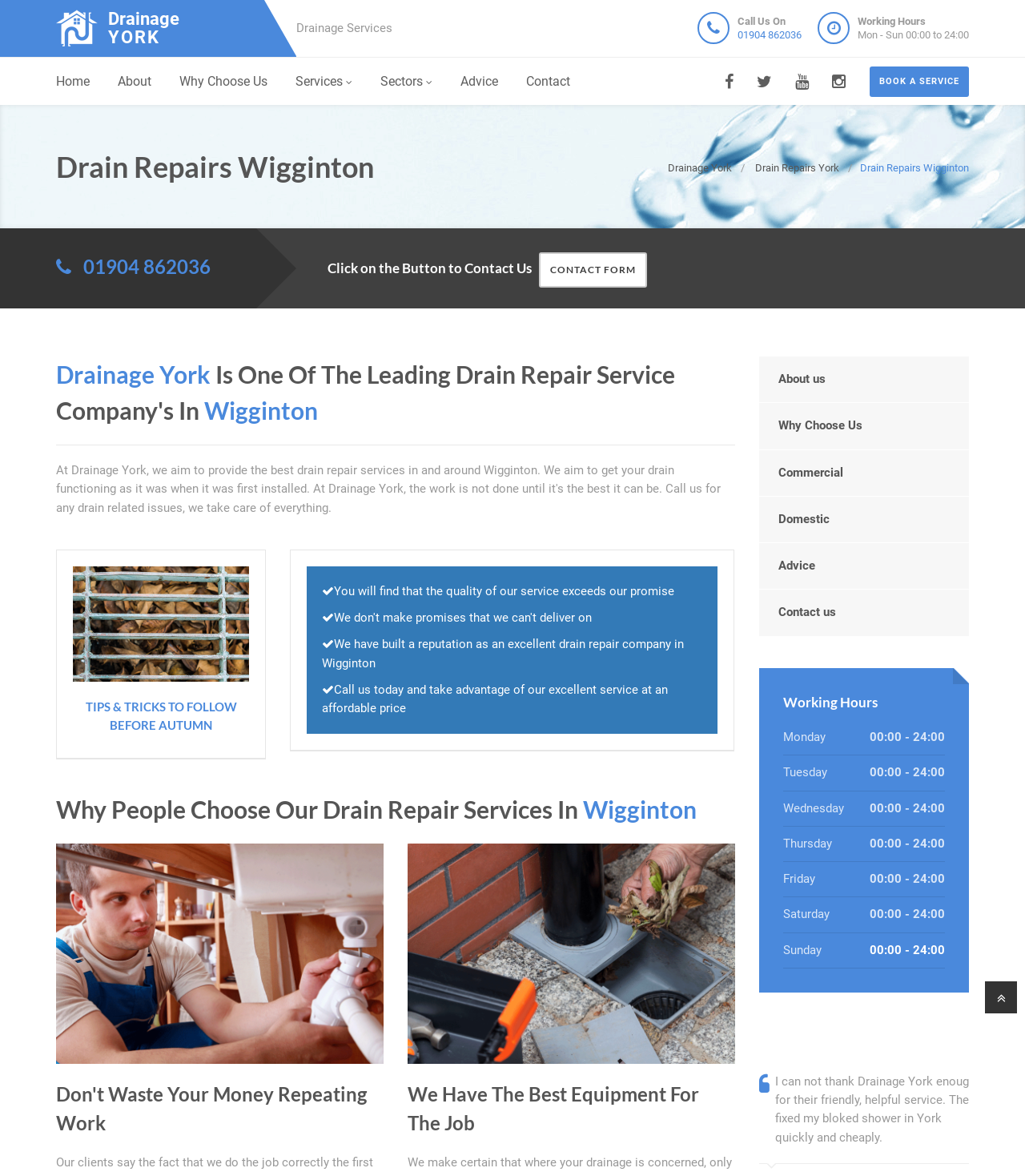Offer a detailed account of what is visible on the webpage.

This webpage is about Drain Repairs Wigginton, a drainage specialist company in York. At the top left corner, there is a logo of Drainage York, accompanied by a link to the company's homepage. Next to the logo, there is a heading that reads "Drain Repairs Wigginton | Drainage York are Drainage Specialists in York". 

Below the logo, there are two tables, one containing the company's contact information, including a phone number, and the other displaying the working hours, which are from Monday to Sunday, 00:00 to 24:00. 

On the top right corner, there is a "BOOK A SERVICE" button. Below it, there are social media links, represented by icons. 

The main content of the webpage is divided into several sections. The first section has a heading that reads "Drainage York Is One Of The Leading Drain Repair Service Company's In Wigginton". Below the heading, there is a separator line, followed by an image and a link to "TIPS & TRICKS TO FOLLOW BEFORE AUTUMN". 

The next section has three paragraphs of text, describing the quality of the company's service, its reputation, and the affordability of its services. 

Below these paragraphs, there are two sections, each with a heading and a link. The first section is about why people choose the company's drain repair services, and the second section is about the company's equipment. 

On the right side of the webpage, there is a menu with links to various pages, including "About us", "Why Choose Us", "Commercial", "Domestic", "Advice", and "Contact us". Below the menu, there is a section displaying the working hours again. 

At the bottom of the webpage, there is a blockquote with a customer testimonial, praising the company's friendly and helpful service. Finally, there is a link to the company's social media page, represented by an icon.